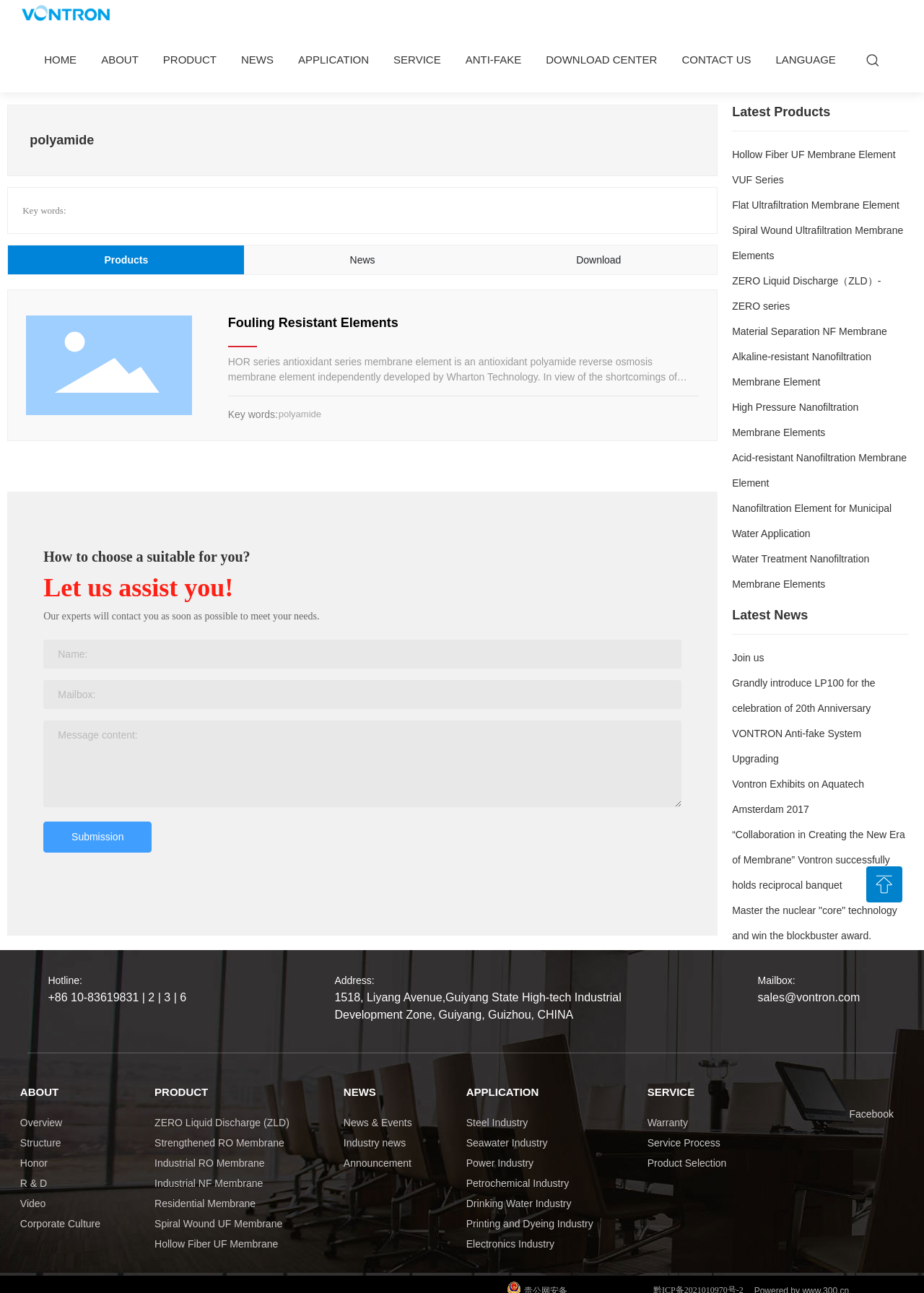What is the purpose of the 'Submission' button?
Offer a detailed and full explanation in response to the question.

I found a textbox with a label 'Message content:' and a button with the text 'Submission' near it. This suggests that the purpose of the 'Submission' button is to send a message.